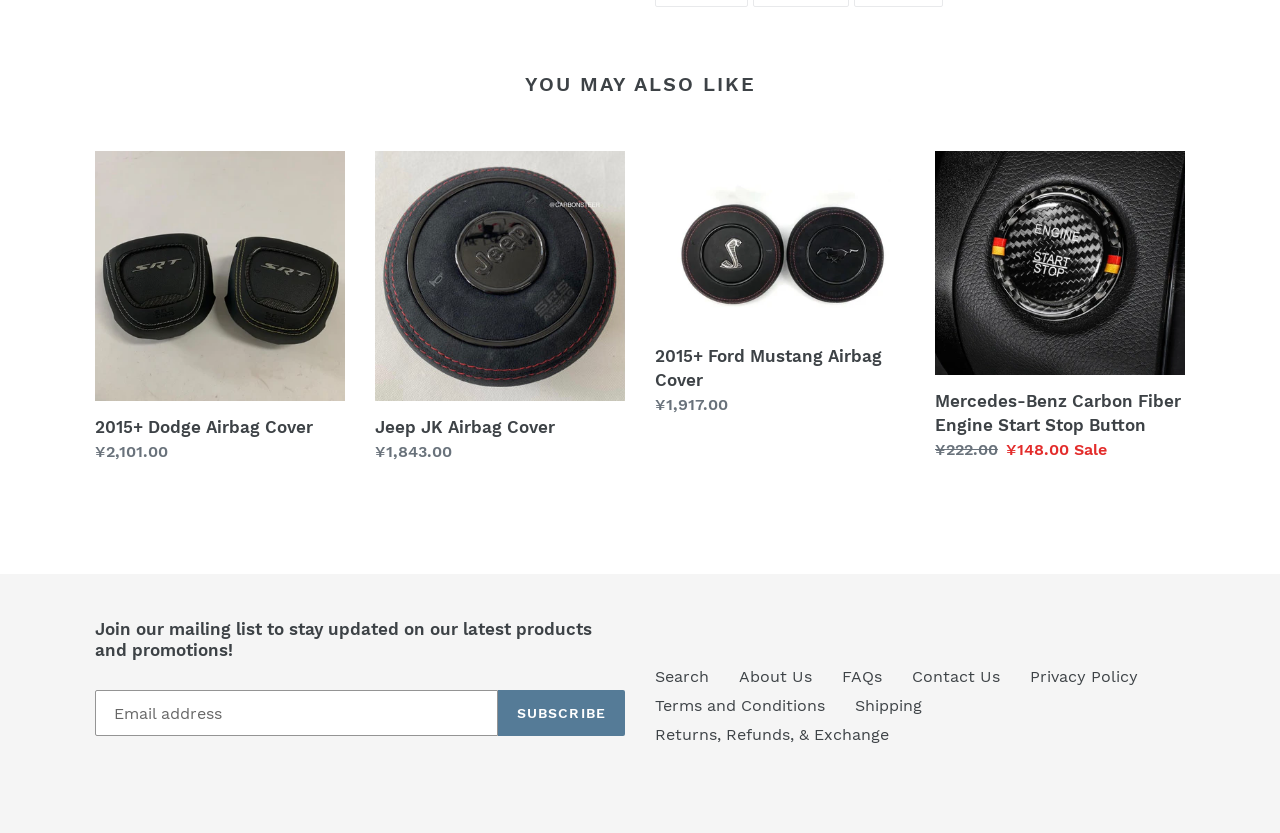Carefully observe the image and respond to the question with a detailed answer:
What is the price of the 2015+ Ford Mustang Airbag Cover?

I found the price of the 2015+ Ford Mustang Airbag Cover by looking at the 'Regular price' label next to the product image, which shows the price as ¥1,917.00.